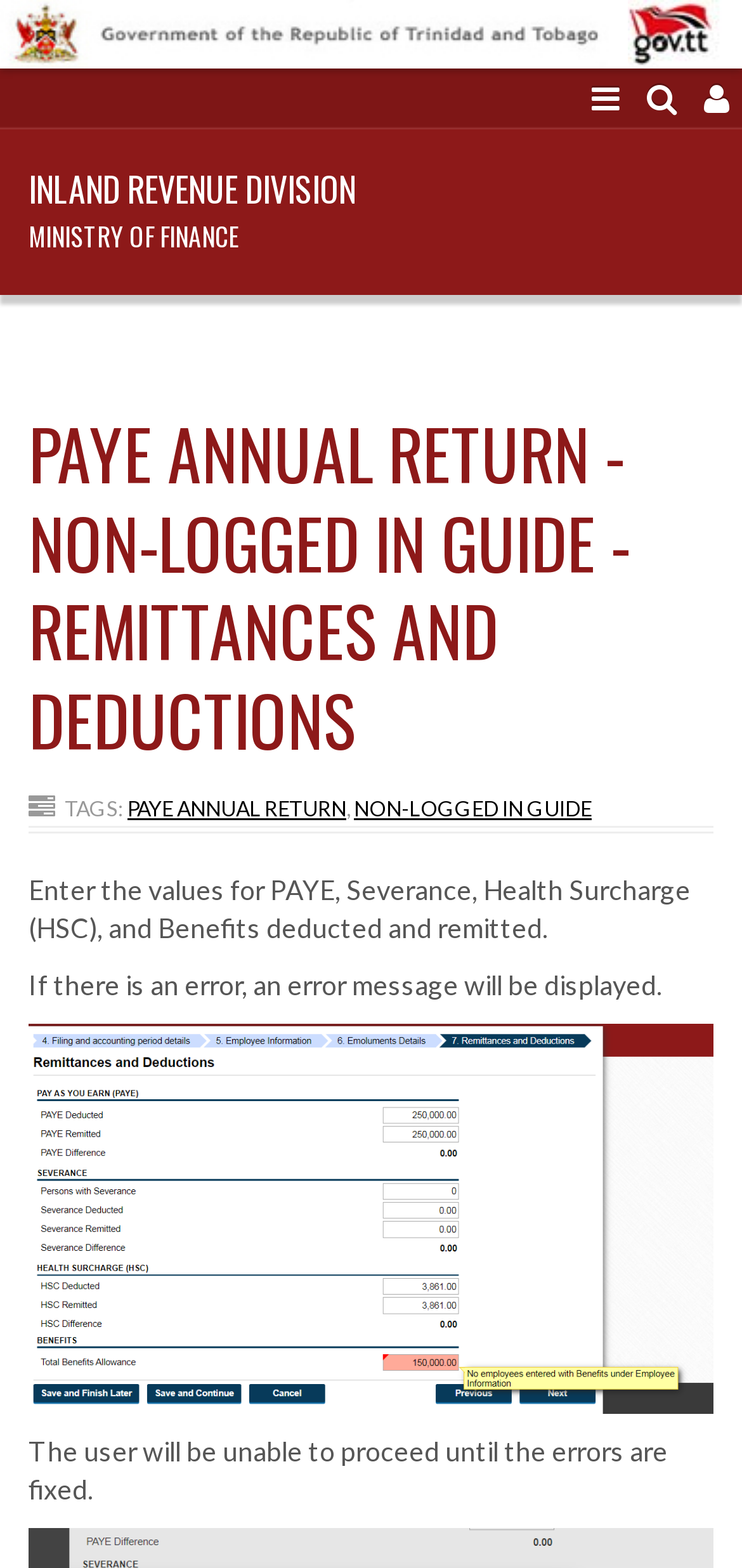Describe all the key features of the webpage in detail.

The webpage is a guide for PAYE Annual Return, specifically for non-logged in users, focusing on remittances and deductions. At the top left corner, there is a logo image and a link. On the top right corner, there are three buttons with icons. 

Below the top section, the title "INLAND REVENUE DIVISION MINISTRY OF FINANCE" is prominently displayed, with two links "INLAND REVENUE DIVISION" and "MINISTRY OF FINANCE" underneath. 

The main content area is divided into two sections. The first section has a heading "PAYE ANNUAL RETURN - NON-LOGGED IN GUIDE - REMITTANCES AND DEDUCTIONS" followed by a list of tags, including "PAYE ANNUAL RETURN" and "NON-LOGGED IN GUIDE". 

The second section provides instructions and guidelines for users. There are three paragraphs of text, explaining how to enter values for PAYE, Severance, Health Surcharge, and Benefits, and what to expect if there are errors. Below the text, there is a large image that takes up most of the width of the page. Finally, there is a warning message at the bottom of the page, stating that users will be unable to proceed until errors are fixed.